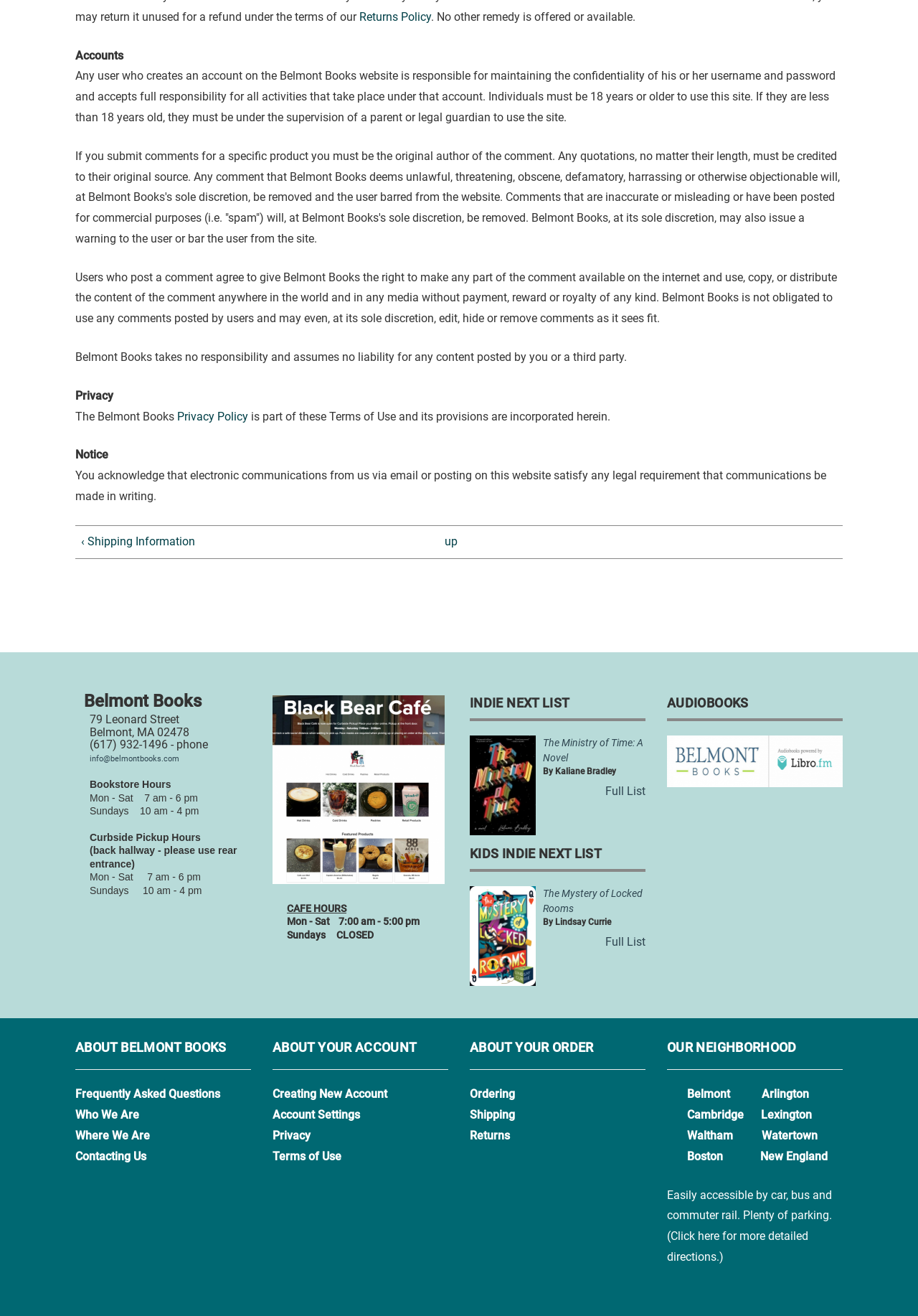Locate the bounding box coordinates of the element that should be clicked to execute the following instruction: "View 'Privacy Policy'".

[0.193, 0.311, 0.27, 0.322]